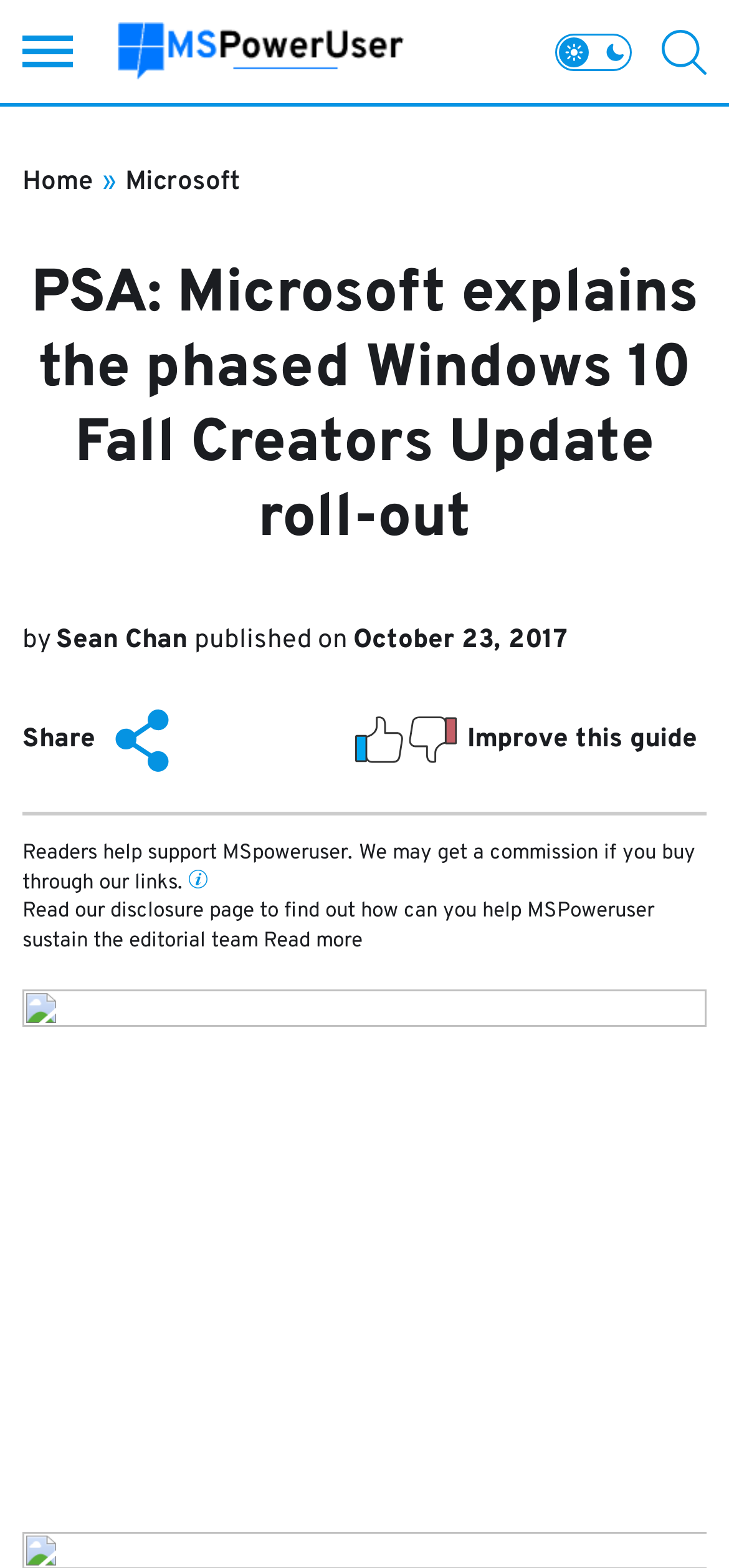With reference to the screenshot, provide a detailed response to the question below:
What is the date of publication of this article?

The date of publication can be found by looking at the section below the title, where it says 'published on' followed by the date, which is October 23, 2017.